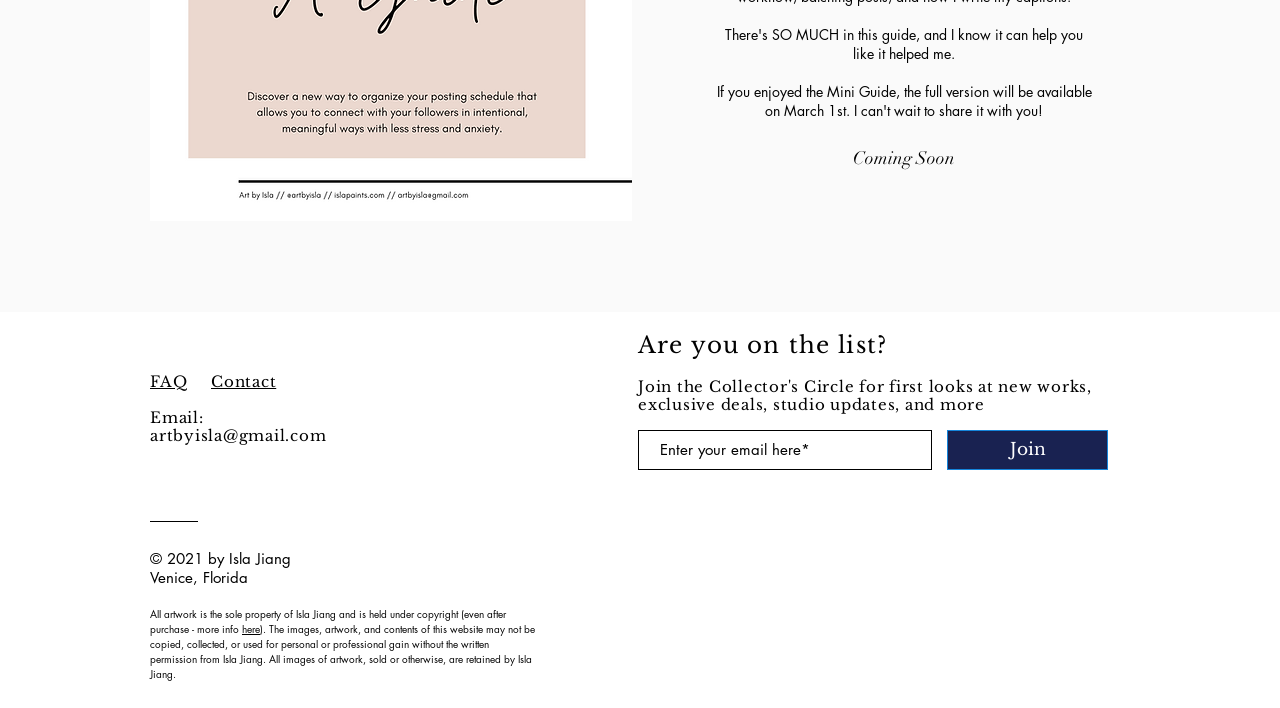Determine the bounding box coordinates of the clickable element to achieve the following action: 'Follow on Instagram'. Provide the coordinates as four float values between 0 and 1, formatted as [left, top, right, bottom].

[0.117, 0.469, 0.141, 0.511]